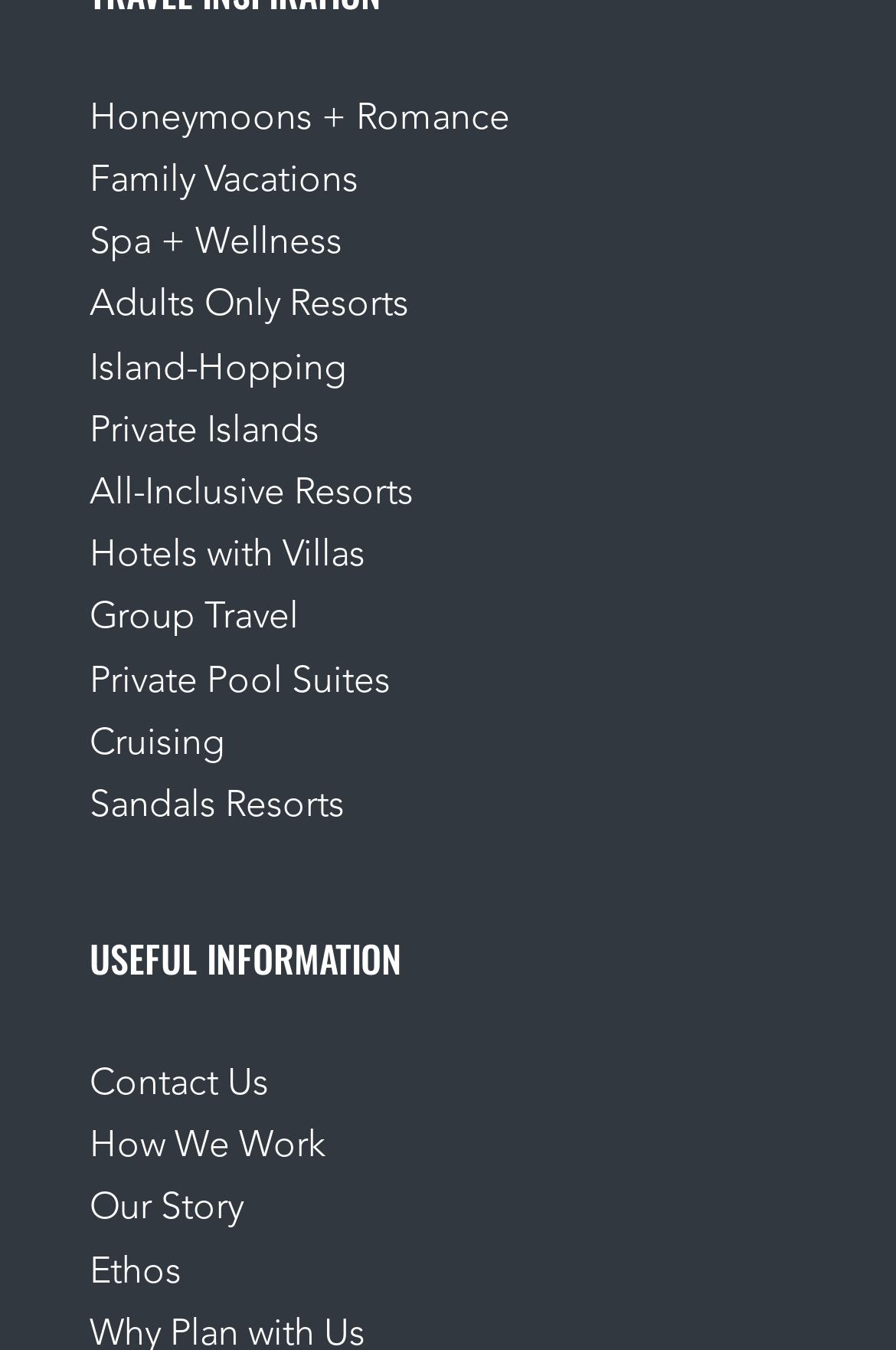Locate the bounding box coordinates of the element you need to click to accomplish the task described by this instruction: "Discover Sandals Resorts".

[0.1, 0.584, 0.385, 0.611]